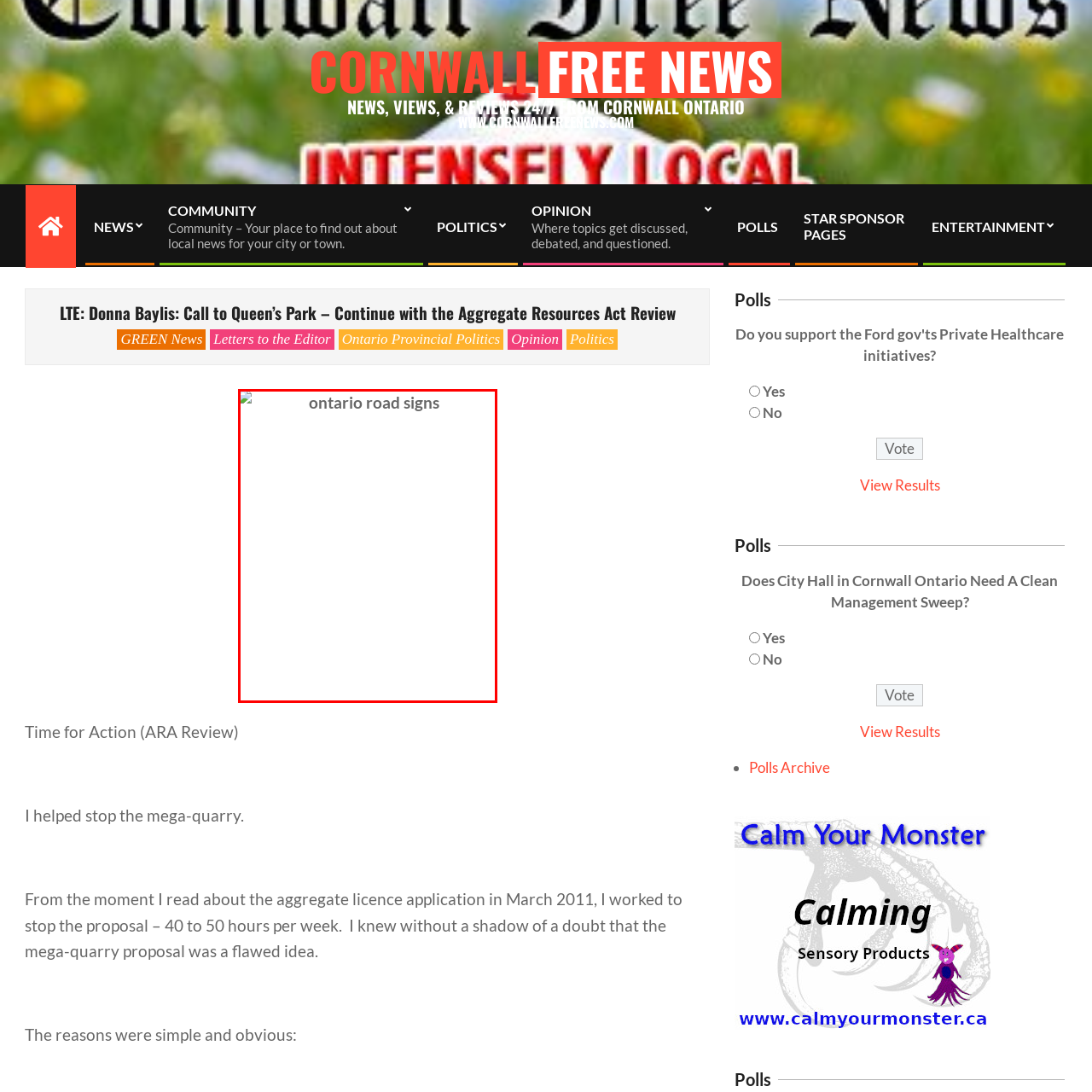Where are the signs typically found?
Study the image highlighted with a red bounding box and respond to the question with a detailed answer.

The signs are typically found throughout the province of Ontario, serving as a crucial tool for communication on the road and ensuring road safety and efficient navigation for both residents and visitors.